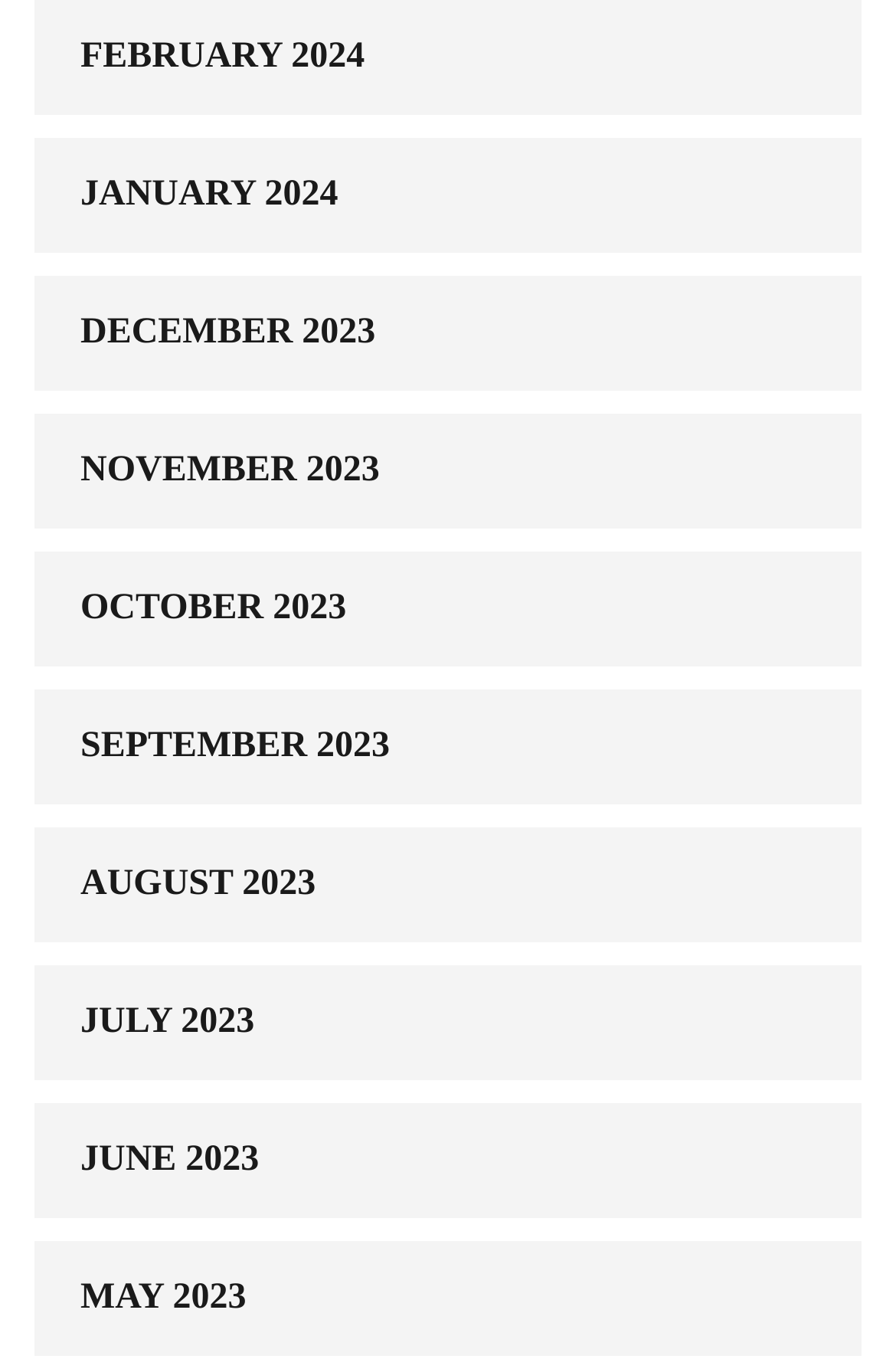Can you find the bounding box coordinates of the area I should click to execute the following instruction: "Click on HOME"?

None